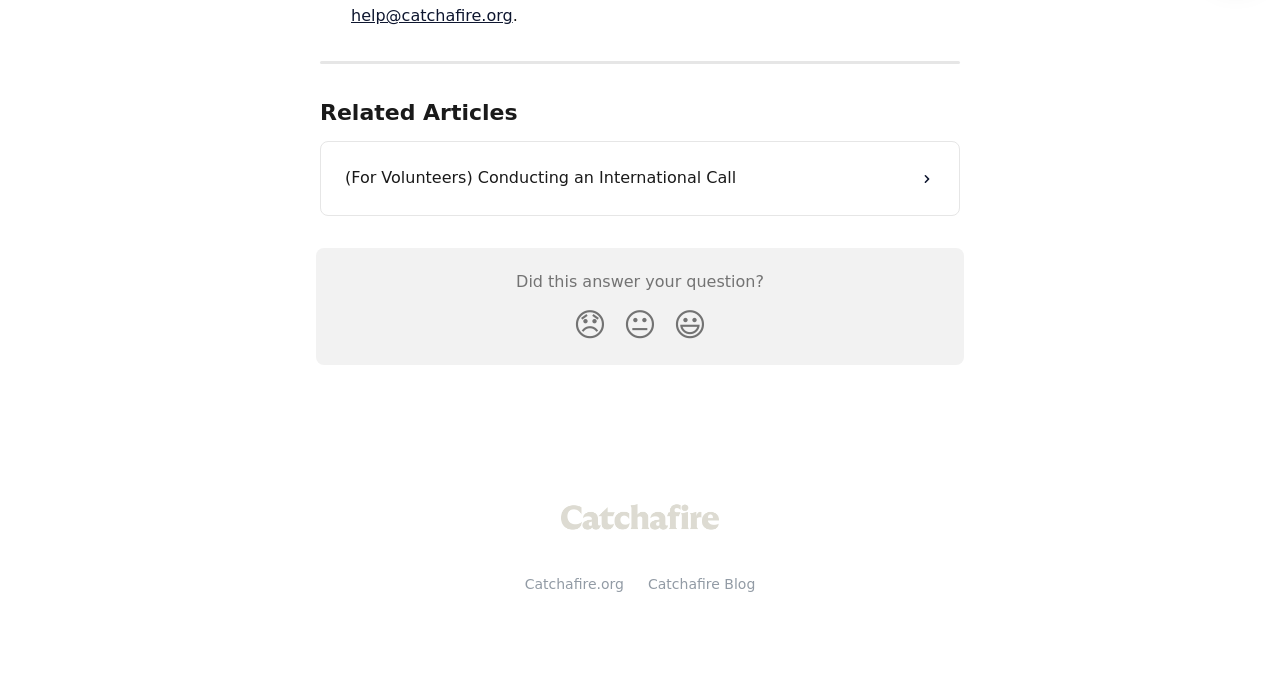Determine the bounding box coordinates of the section to be clicked to follow the instruction: "Visit Catchafire Help Center". The coordinates should be given as four float numbers between 0 and 1, formatted as [left, top, right, bottom].

[0.439, 0.748, 0.561, 0.779]